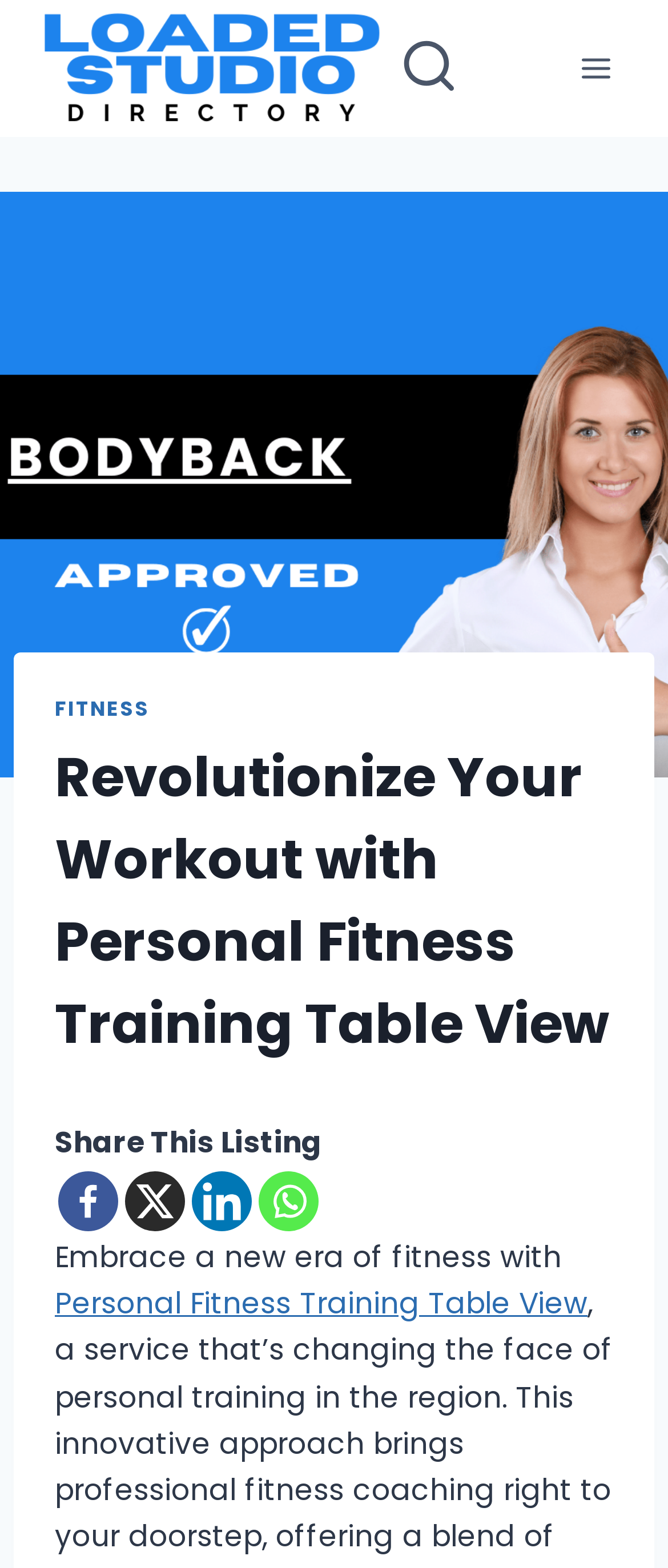Please identify the bounding box coordinates of the element's region that needs to be clicked to fulfill the following instruction: "View ABOUT page". The bounding box coordinates should consist of four float numbers between 0 and 1, i.e., [left, top, right, bottom].

None